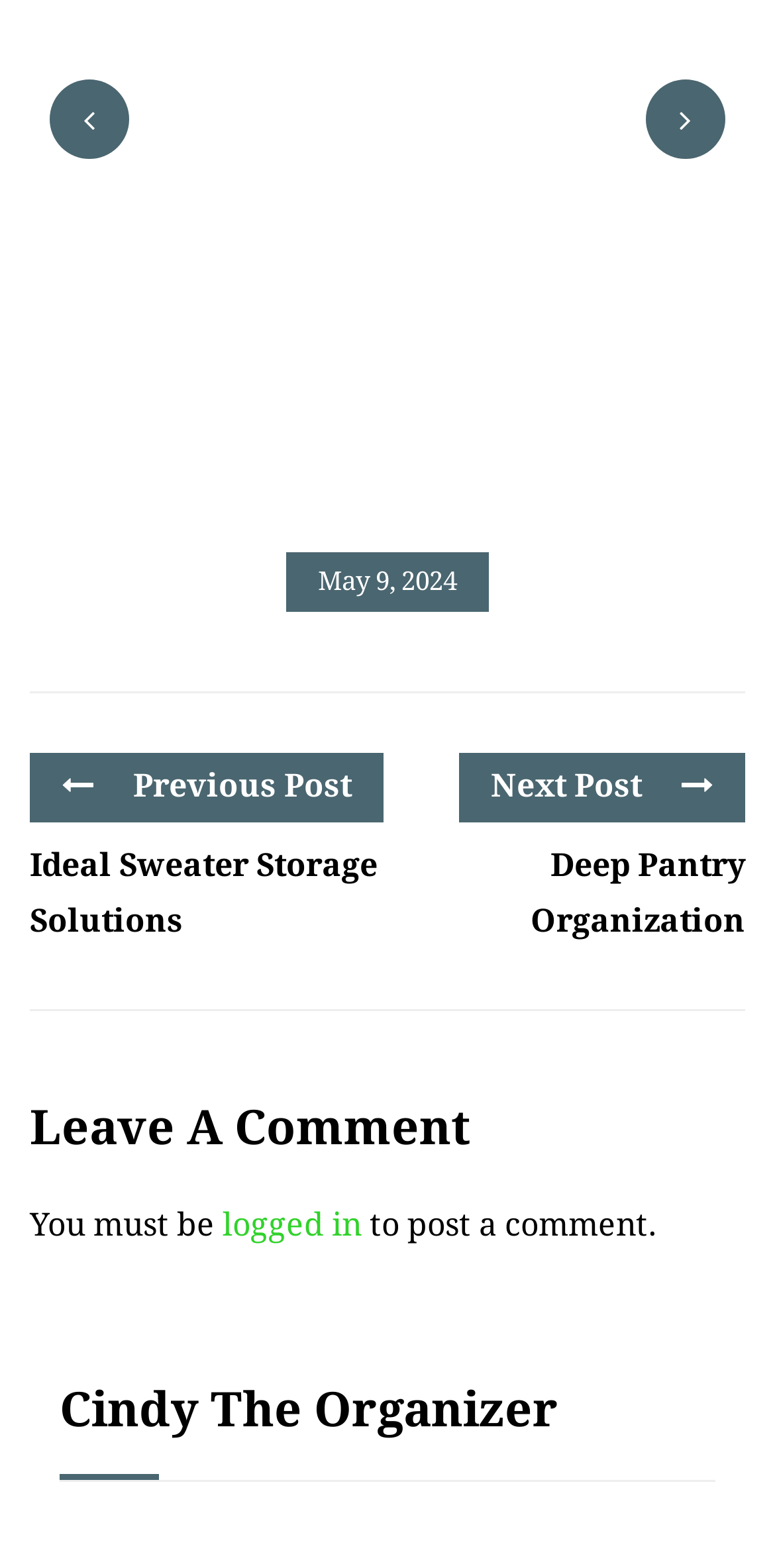Based on the element description Deep Pantry Organization, identify the bounding box of the UI element in the given webpage screenshot. The coordinates should be in the format (top-left x, top-left y, bottom-right x, bottom-right y) and must be between 0 and 1.

[0.546, 0.534, 0.962, 0.605]